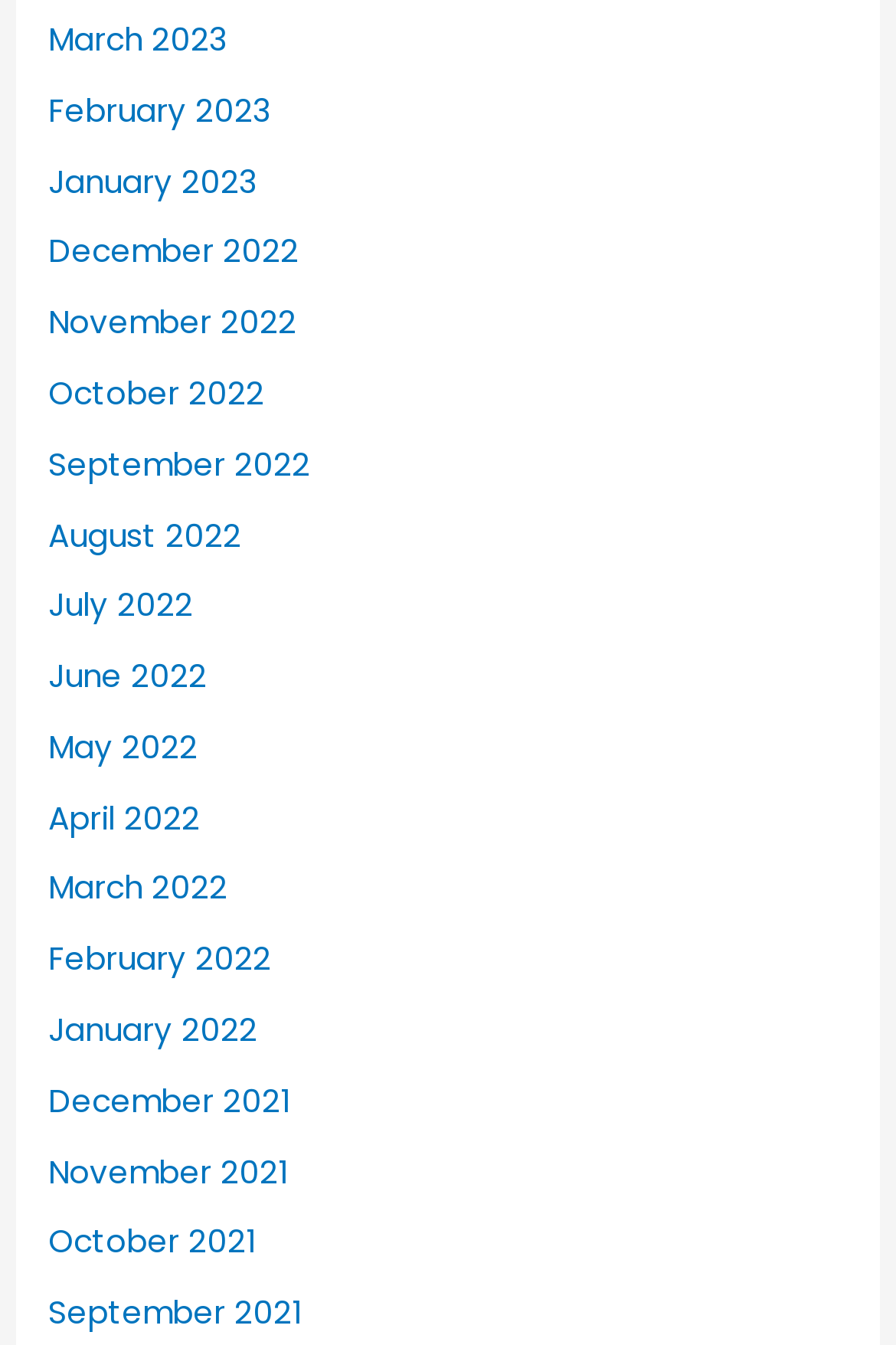Specify the bounding box coordinates (top-left x, top-left y, bottom-right x, bottom-right y) of the UI element in the screenshot that matches this description: July 2022

[0.054, 0.434, 0.216, 0.467]